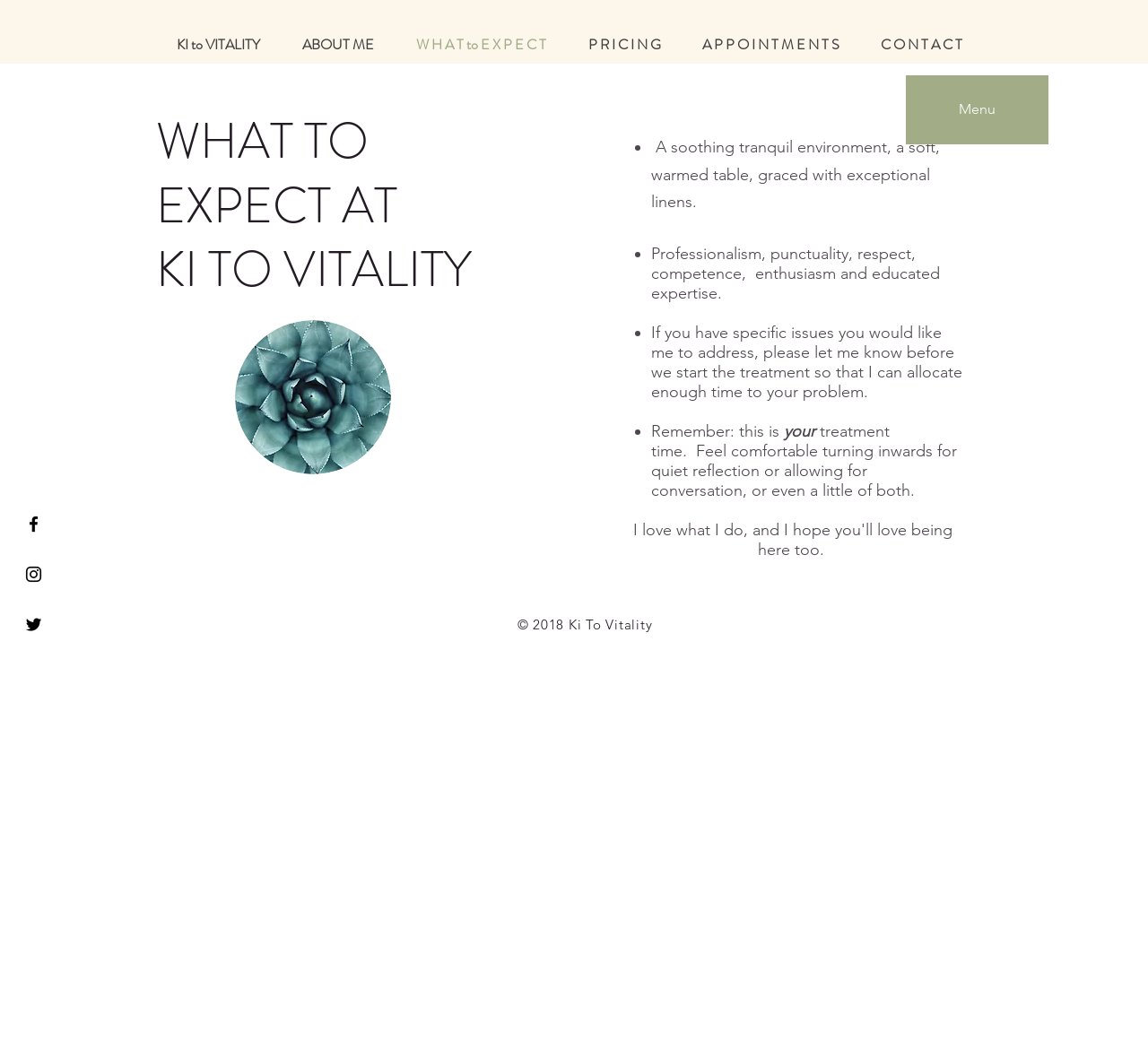Determine the bounding box coordinates for the region that must be clicked to execute the following instruction: "Read the 'WHAT TO EXPECT' section".

[0.136, 0.104, 0.427, 0.226]